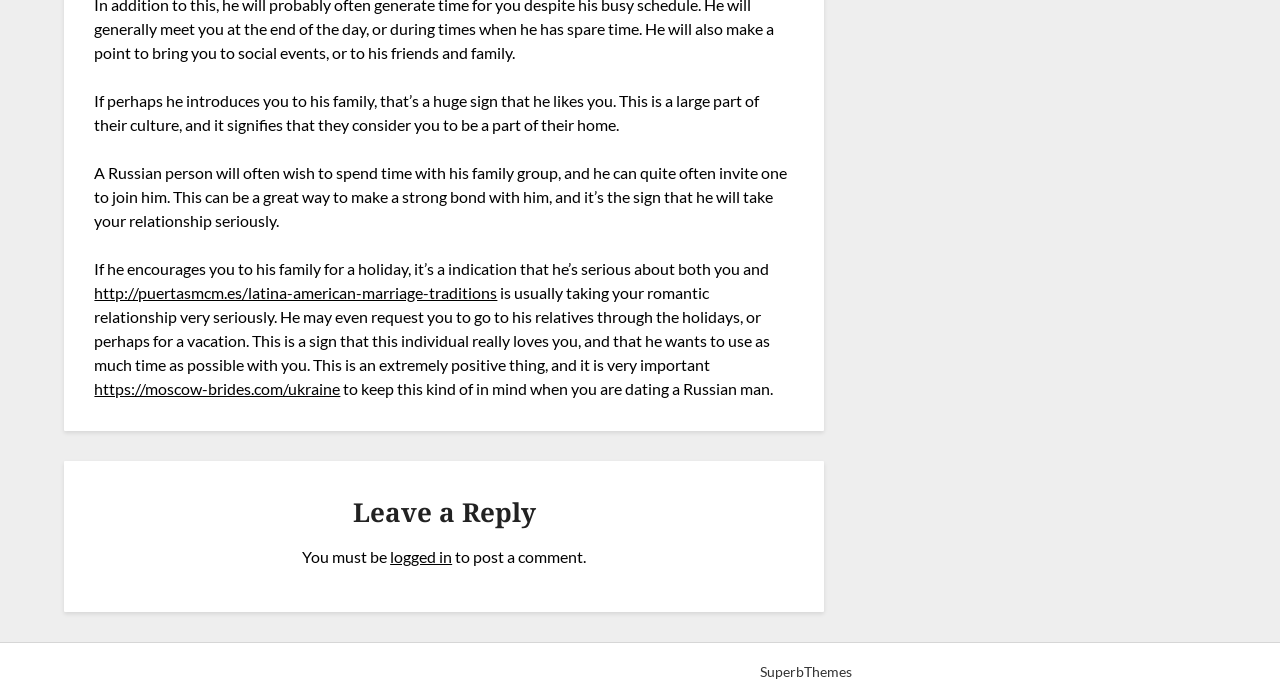What is the name of the theme provider?
Look at the image and respond with a single word or a short phrase.

SuperbThemes